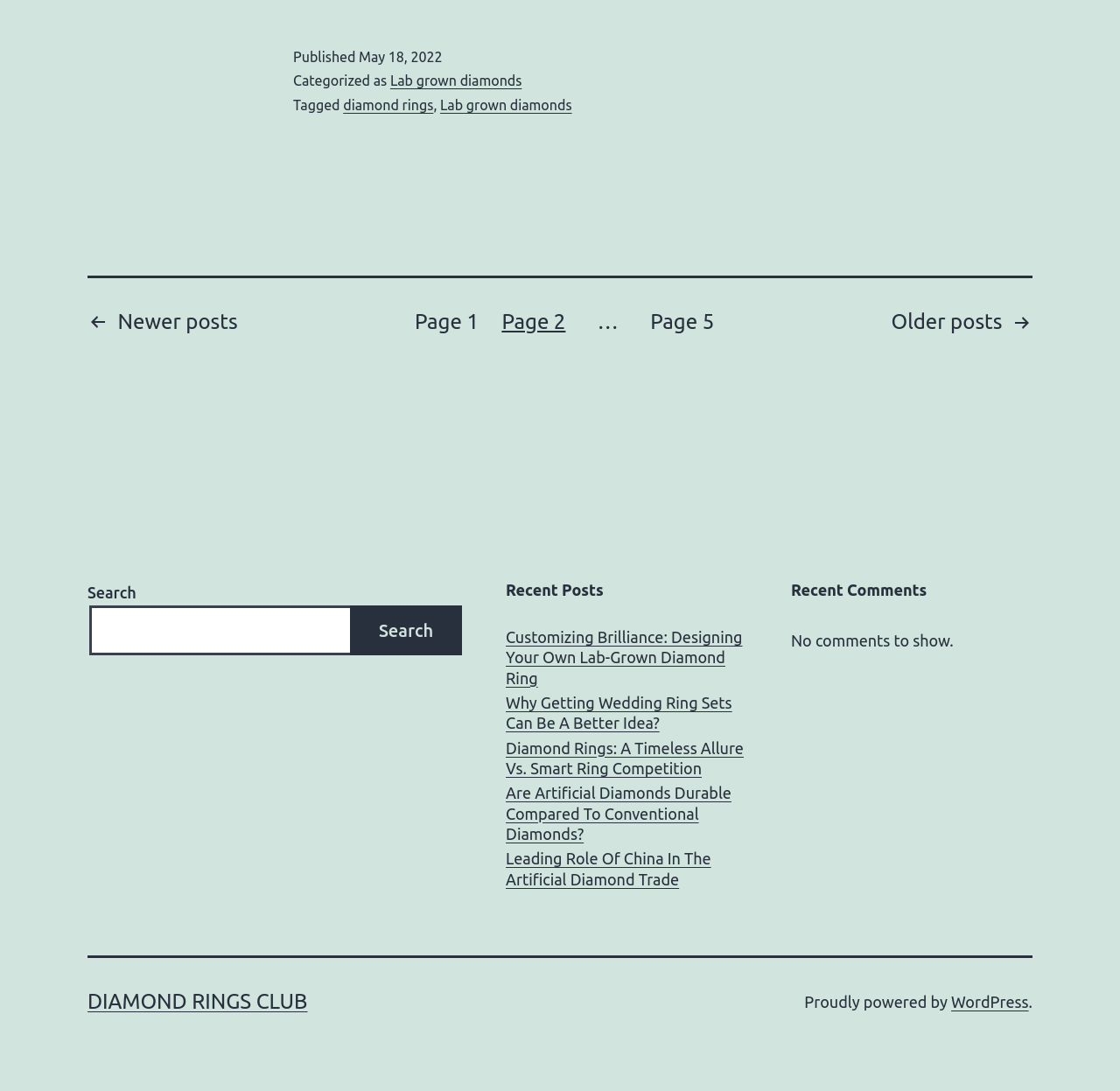How many pages of posts are there?
Use the image to give a comprehensive and detailed response to the question.

I looked at the posts navigation section, where it lists 'Page 1', 'Page 2', and so on, up to 'Page 5', indicating that there are at least 5 pages of posts.